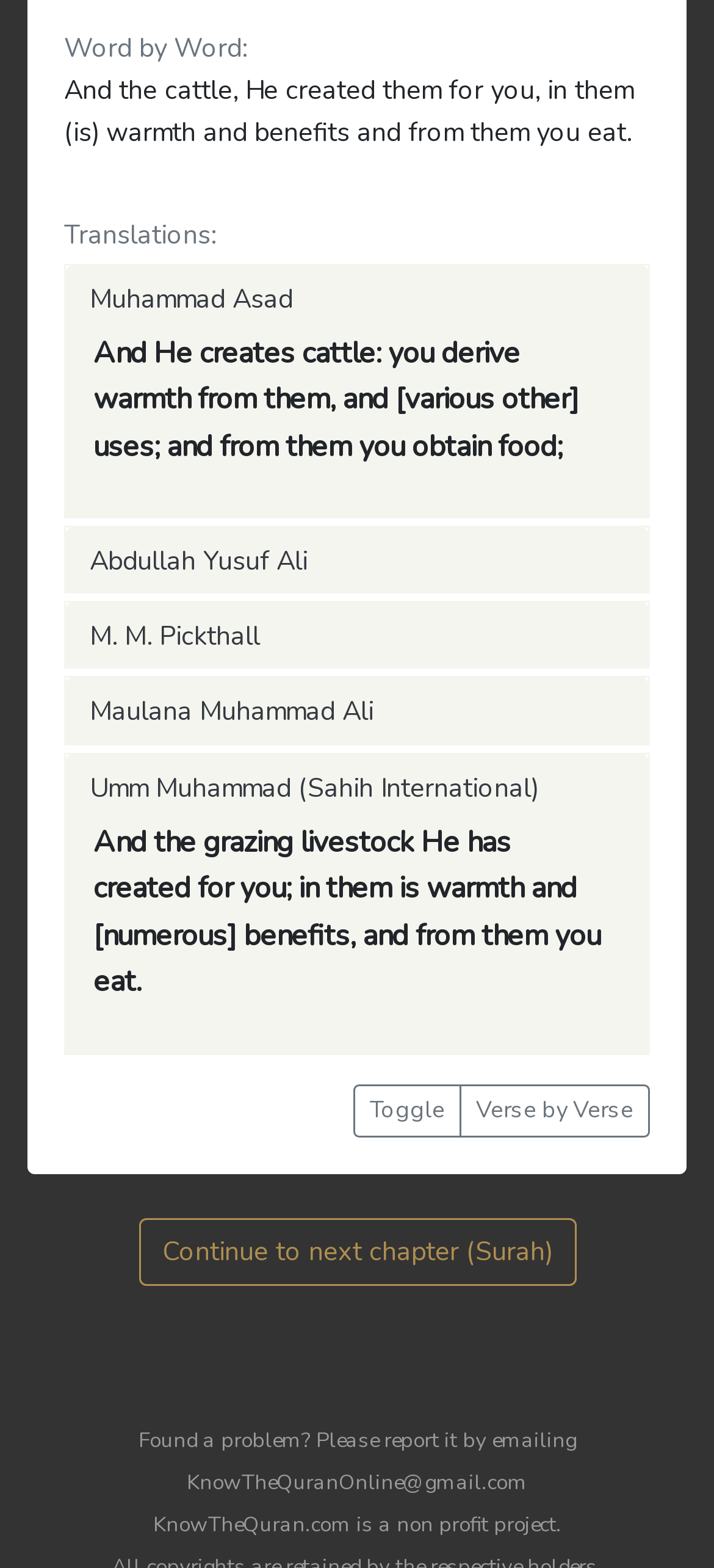Identify the bounding box coordinates of the specific part of the webpage to click to complete this instruction: "Go to the next chapter".

[0.194, 0.777, 0.806, 0.82]